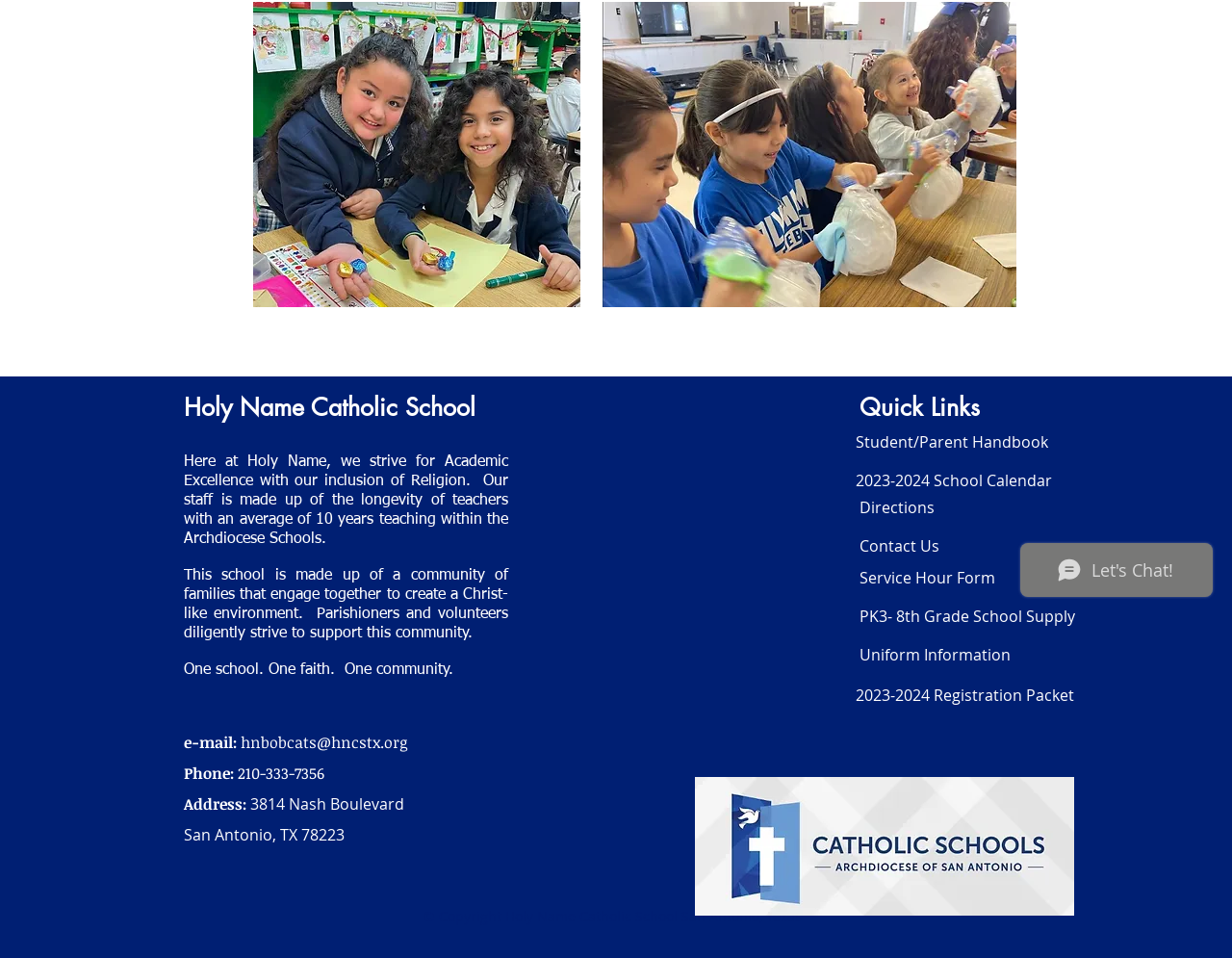Using the description: "PK3- 8th Grade School Supply", determine the UI element's bounding box coordinates. Ensure the coordinates are in the format of four float numbers between 0 and 1, i.e., [left, top, right, bottom].

[0.698, 0.623, 0.937, 0.663]